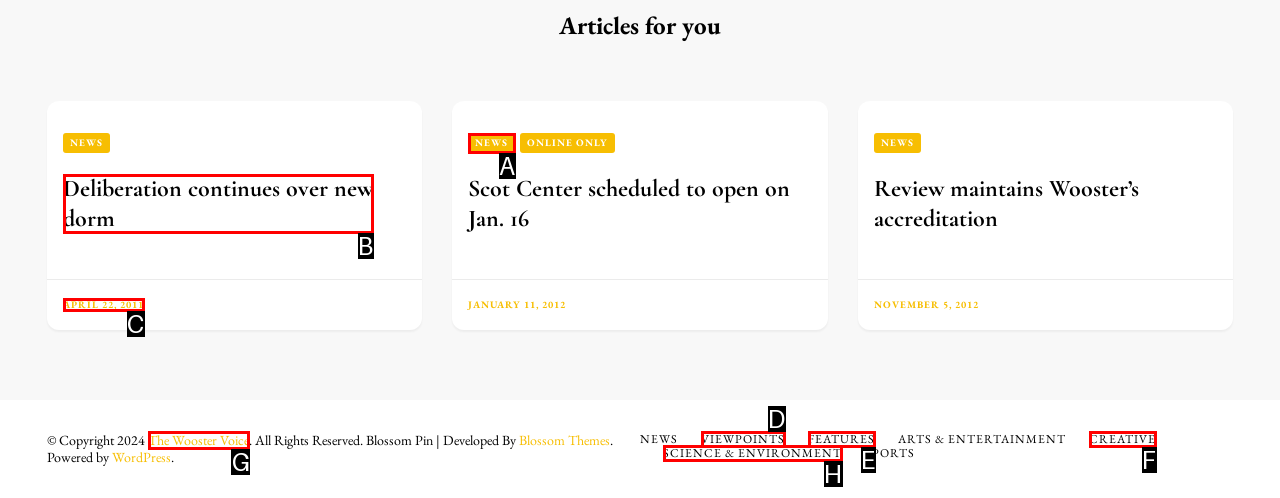Tell me which UI element to click to fulfill the given task: Click on The Wooster Voice. Respond with the letter of the correct option directly.

G